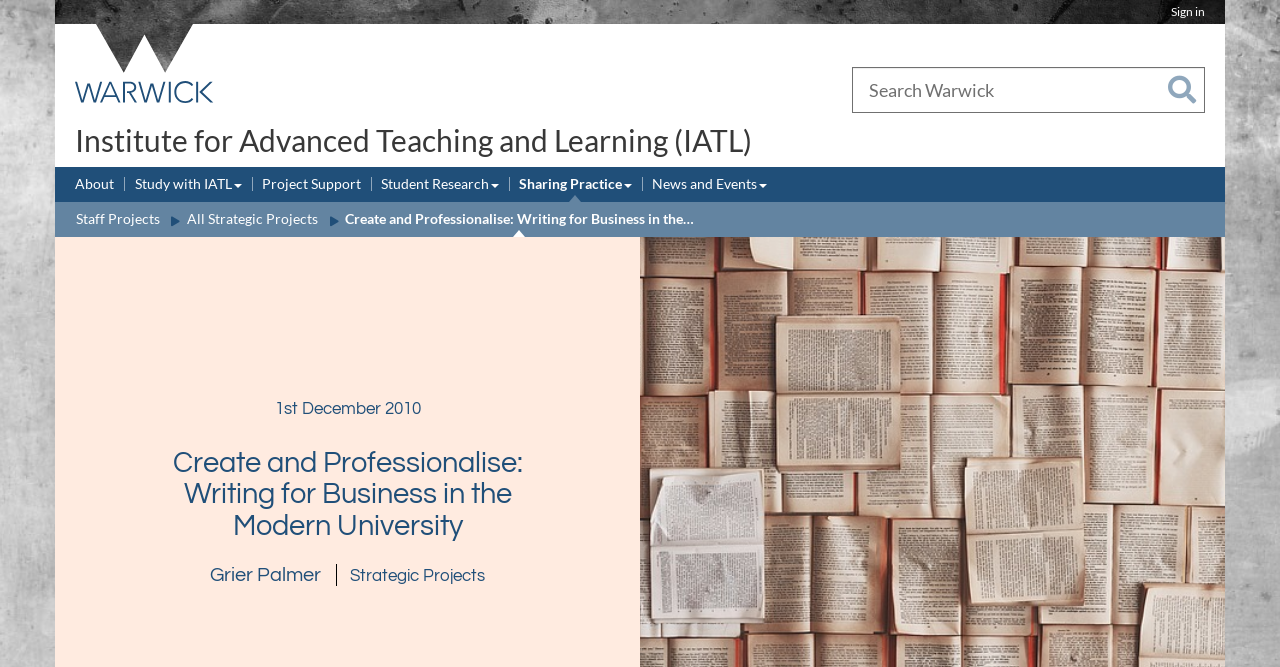Determine the main heading of the webpage and generate its text.

Institute for Advanced Teaching and Learning (IATL)